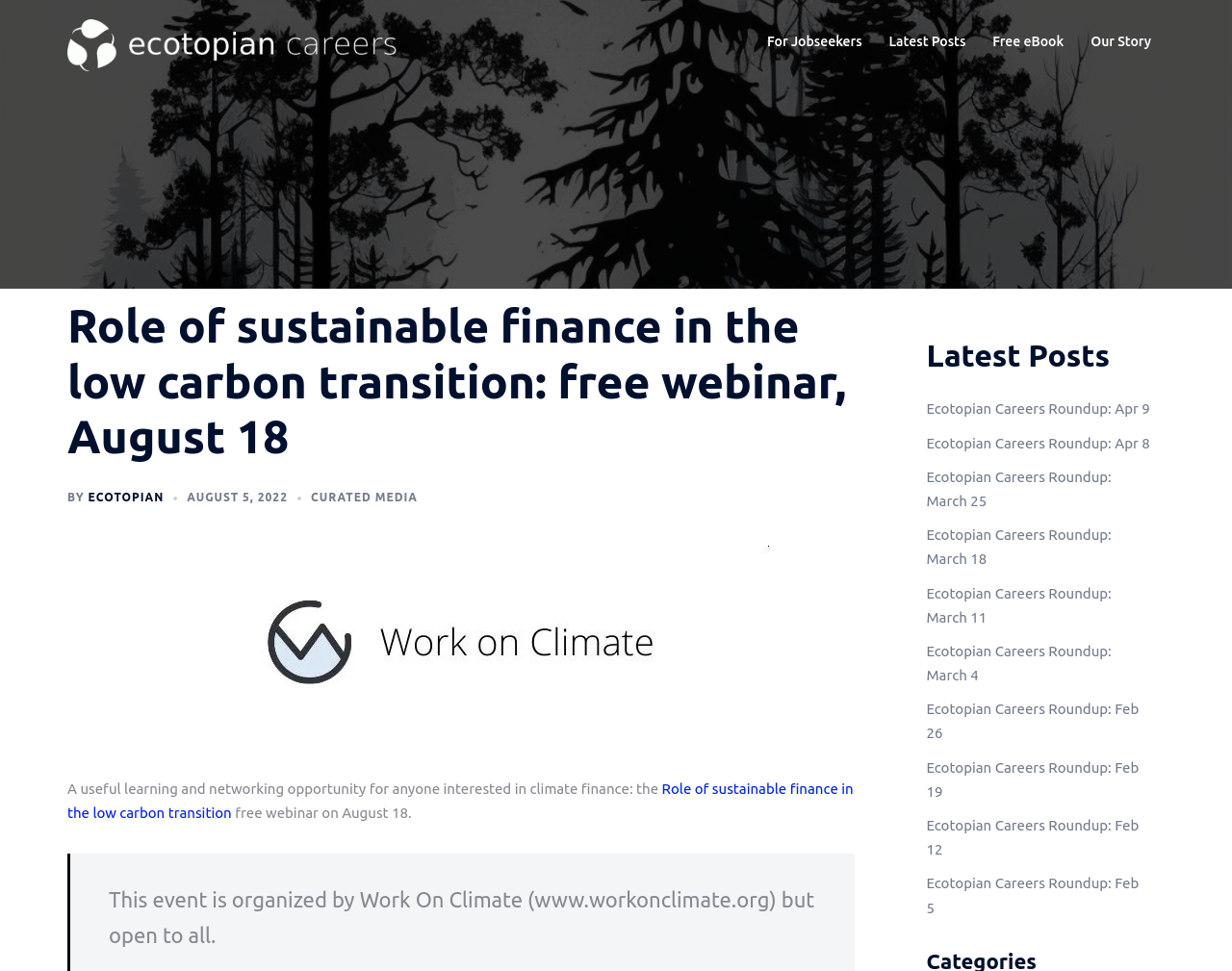Please examine the image and provide a detailed answer to the question: How many posts are listed under the Latest Posts category?

I found the answer by counting the number of links under the heading 'Latest Posts', which are 9 in total.